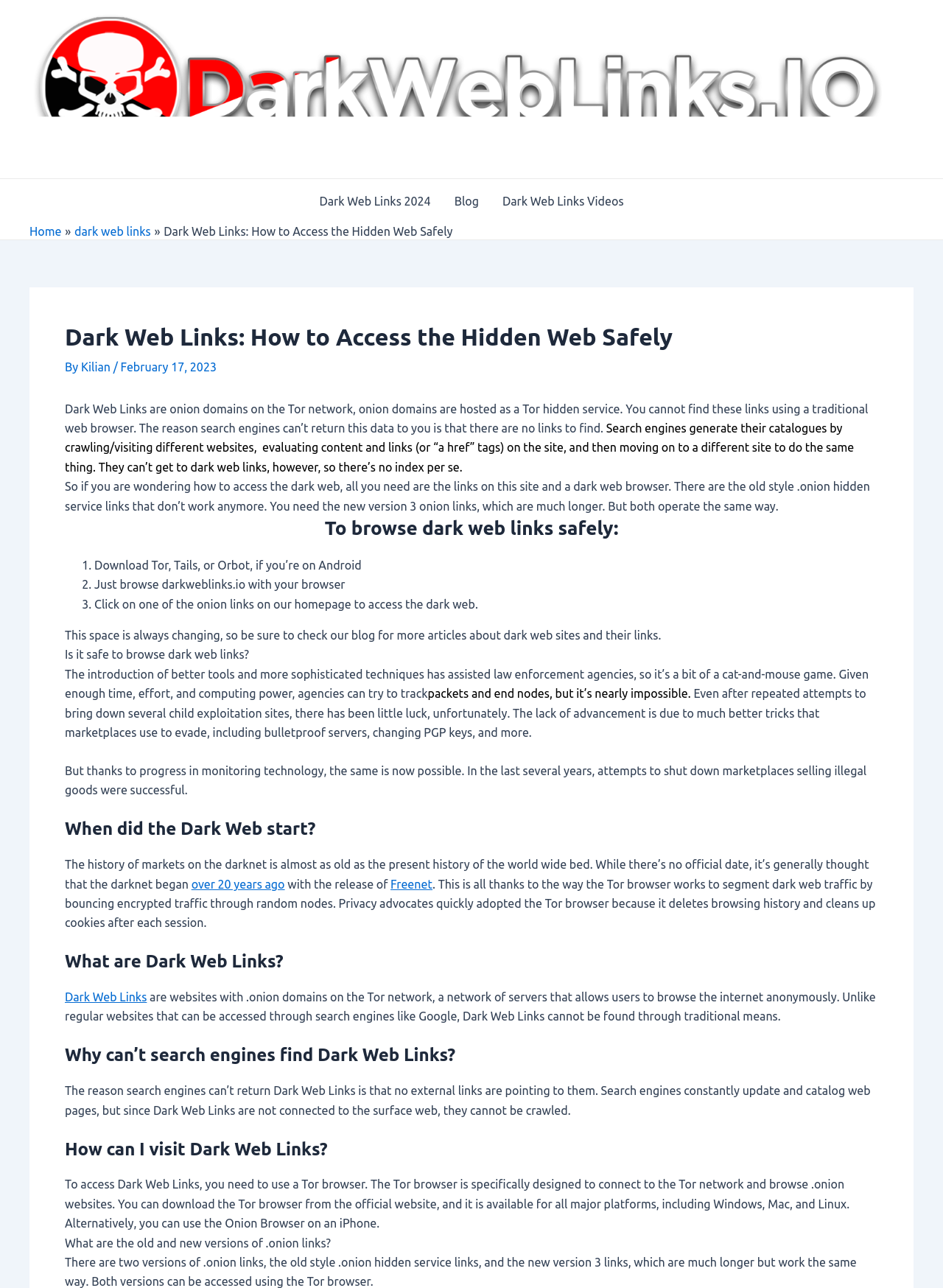Please determine the bounding box coordinates of the element's region to click for the following instruction: "Click the 'Dark Web Links 2024' link".

[0.326, 0.139, 0.469, 0.173]